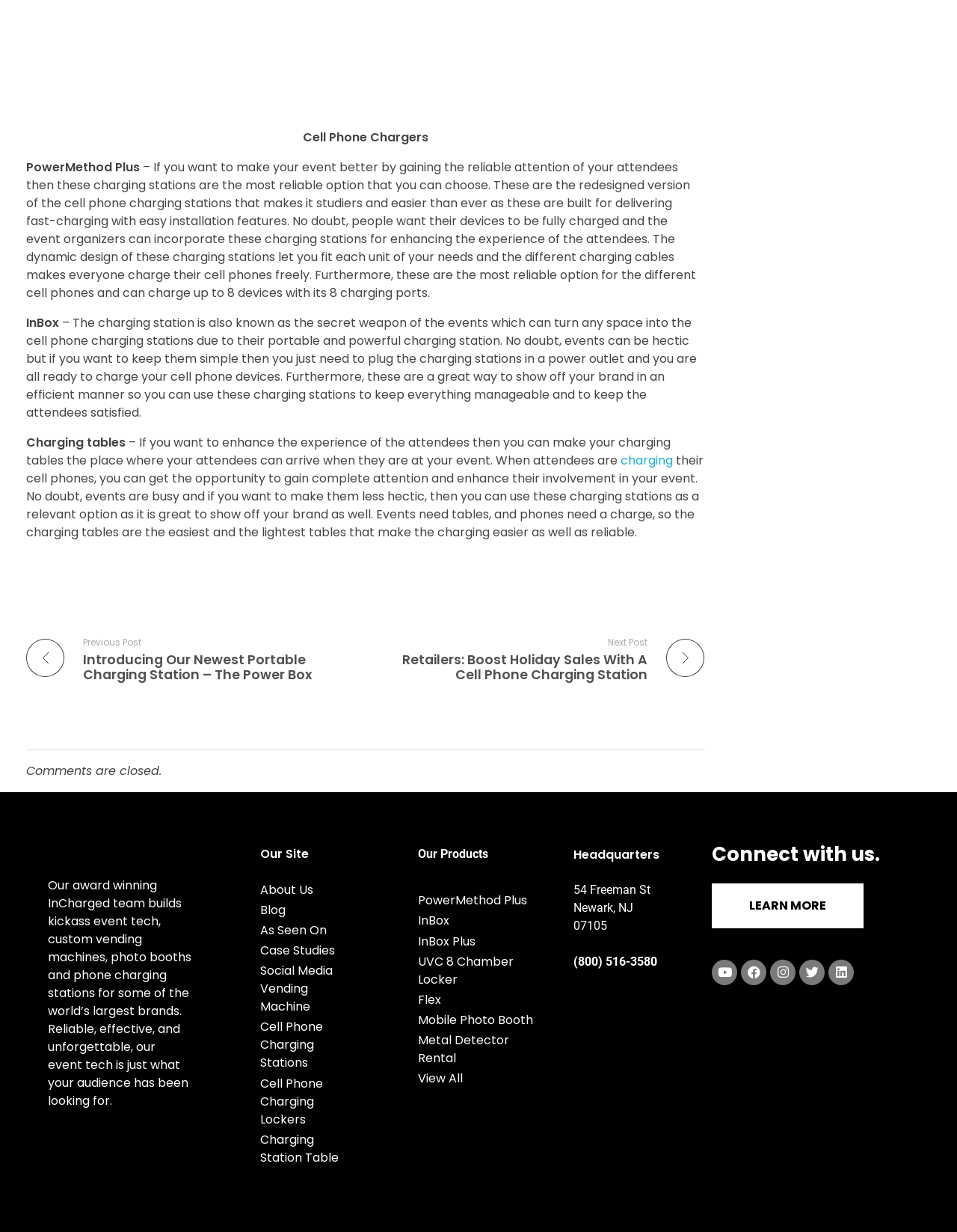Specify the bounding box coordinates of the area to click in order to execute this command: 'Click on 'About Us''. The coordinates should consist of four float numbers ranging from 0 to 1, and should be formatted as [left, top, right, bottom].

[0.272, 0.715, 0.327, 0.729]